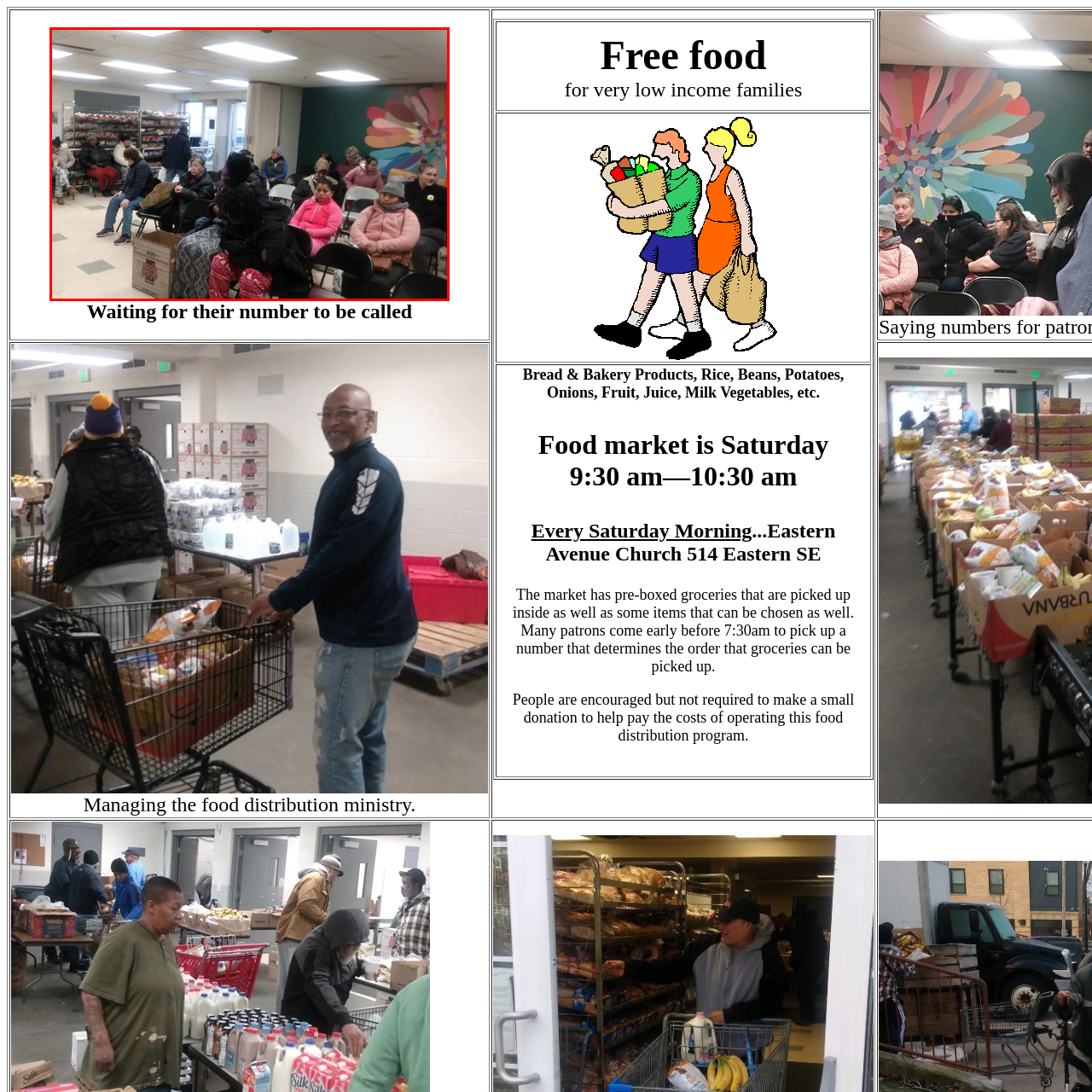Observe the image within the red-bordered area and respond to the following question in detail, making use of the visual information: What is depicted on one wall of the room?

The caption describes the room as having a colorful mural on one wall, which adds to the warm and welcoming atmosphere of the space, and suggests a focus on community and support.